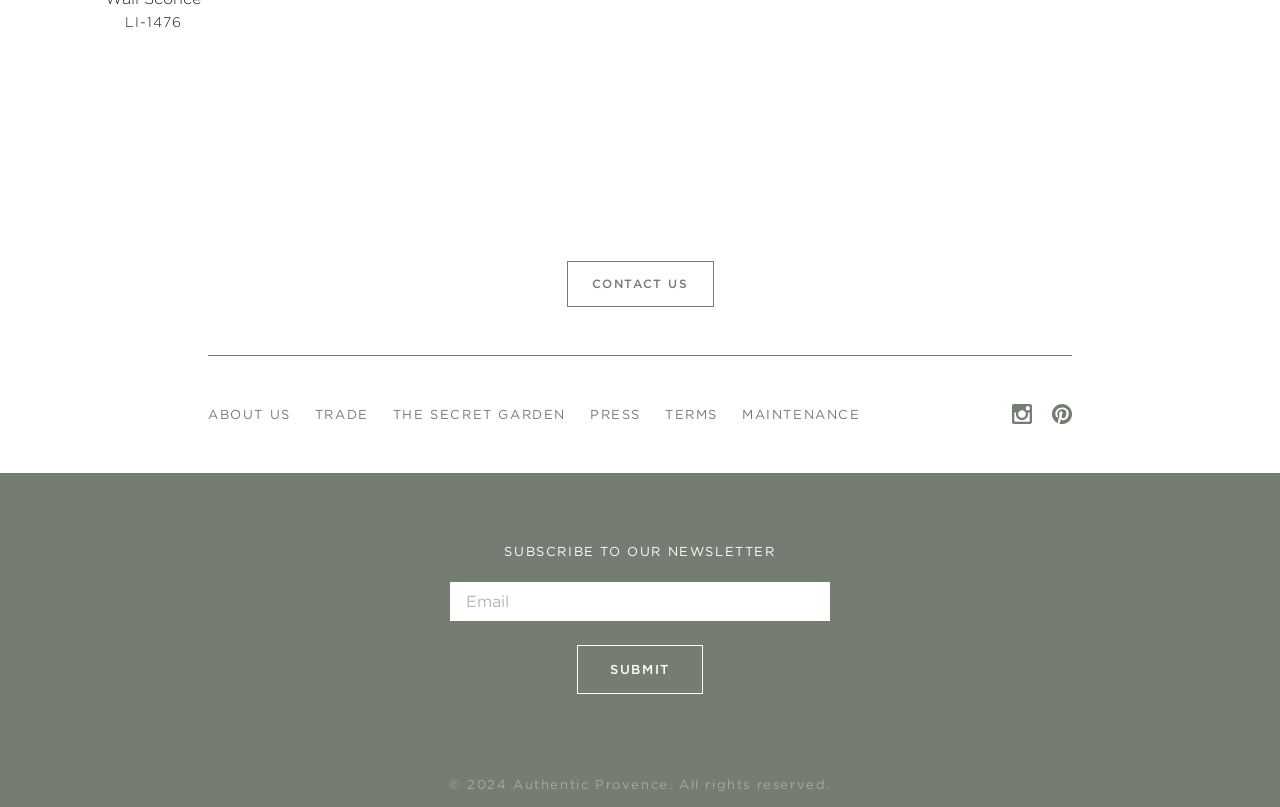Please give a succinct answer to the question in one word or phrase:
What social media platforms are linked on the webpage?

Instagram and Pinterest